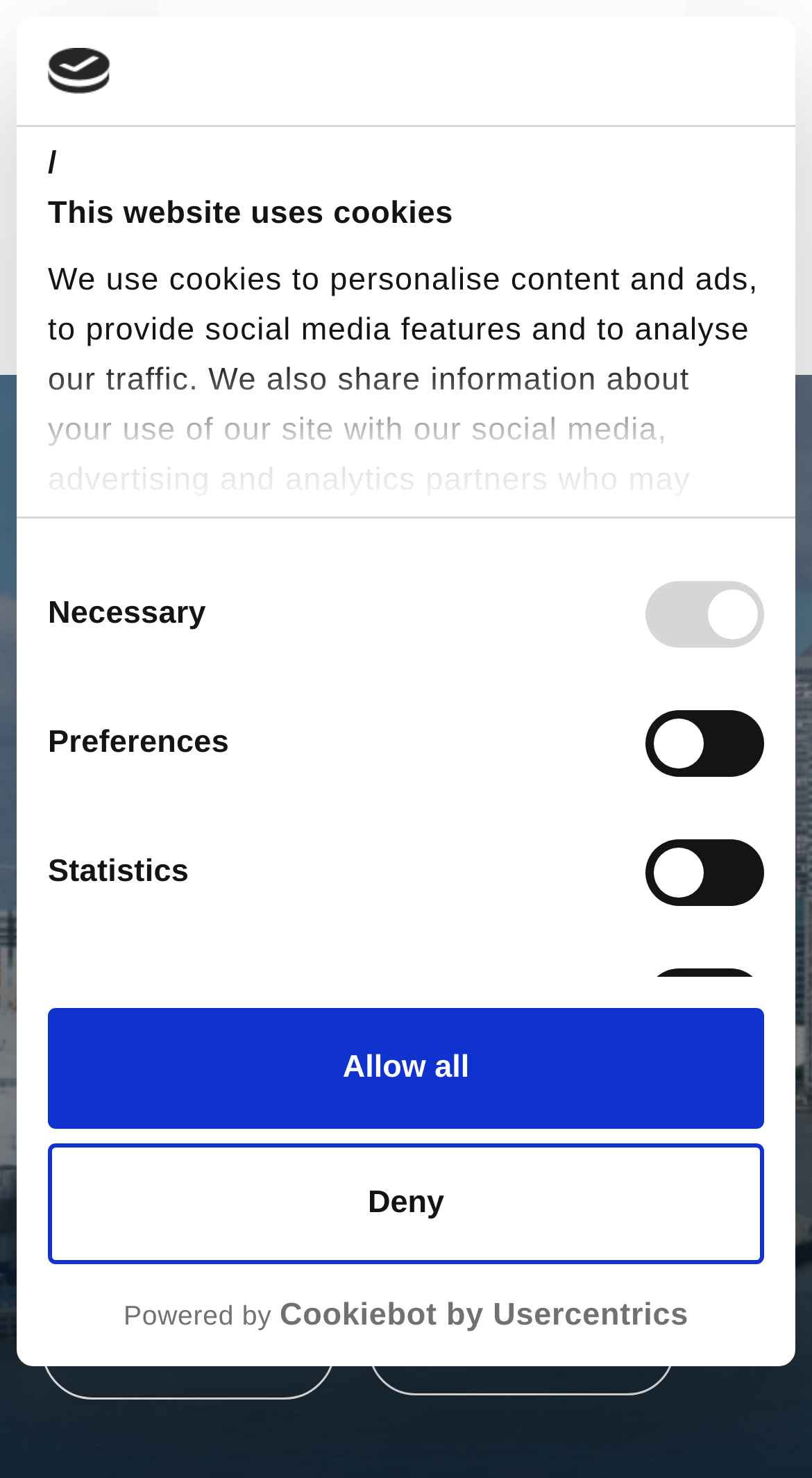Identify the bounding box coordinates for the element you need to click to achieve the following task: "Click the logo". Provide the bounding box coordinates as four float numbers between 0 and 1, in the form [left, top, right, bottom].

[0.059, 0.032, 0.135, 0.064]